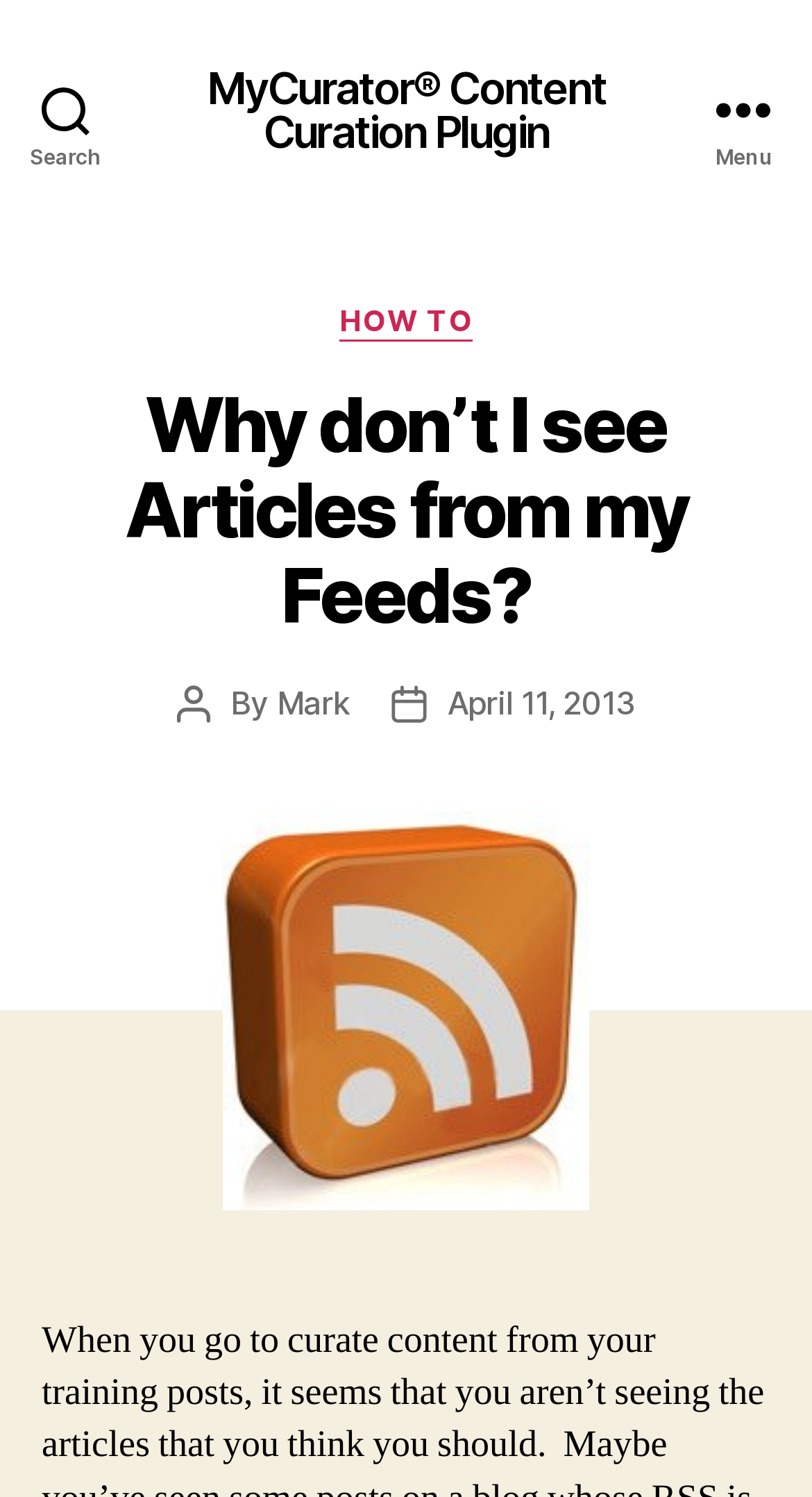Use one word or a short phrase to answer the question provided: 
What is the category of the article?

HOW TO